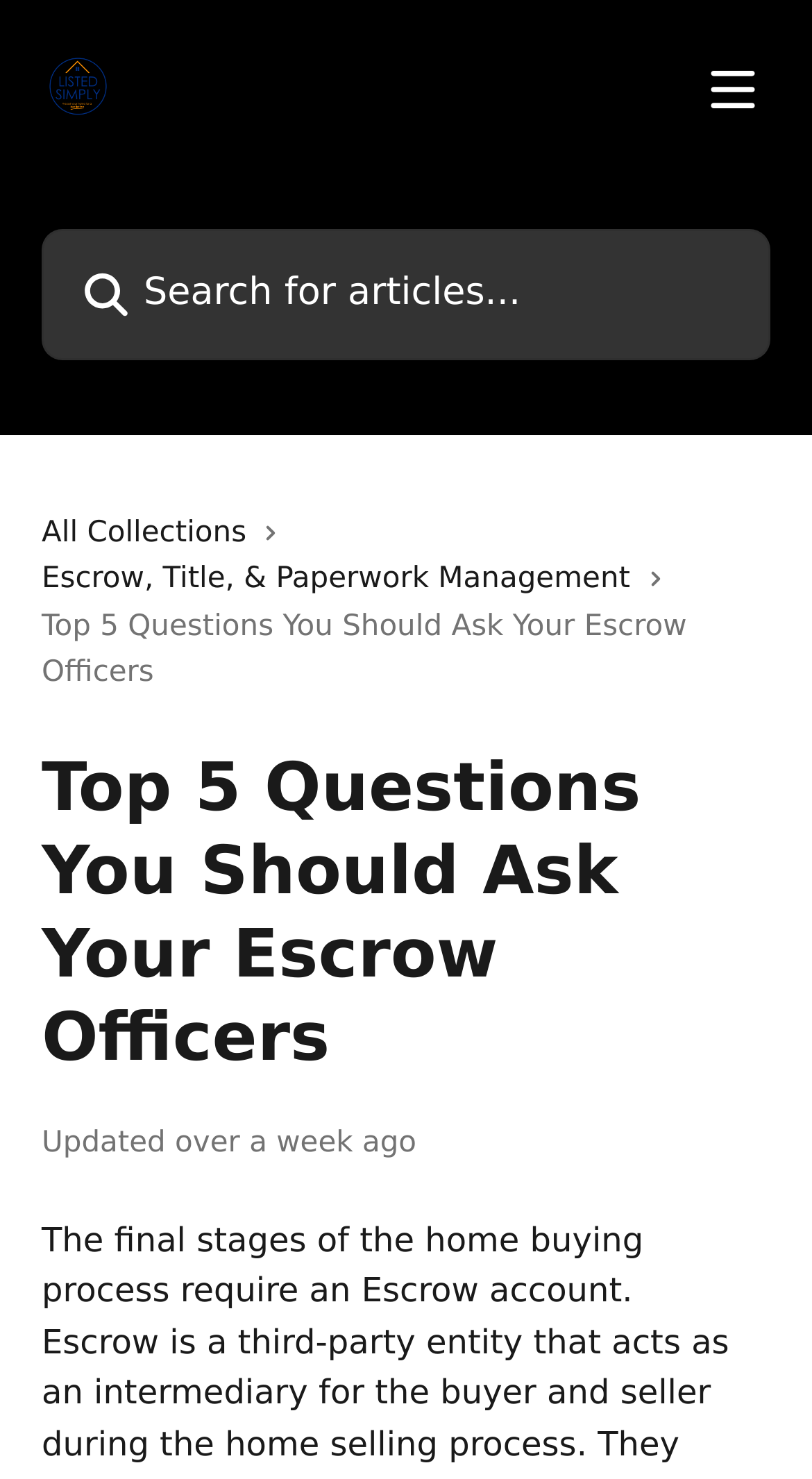Provide a short answer to the following question with just one word or phrase: What is the name of the help center?

Listed Simply Help Center